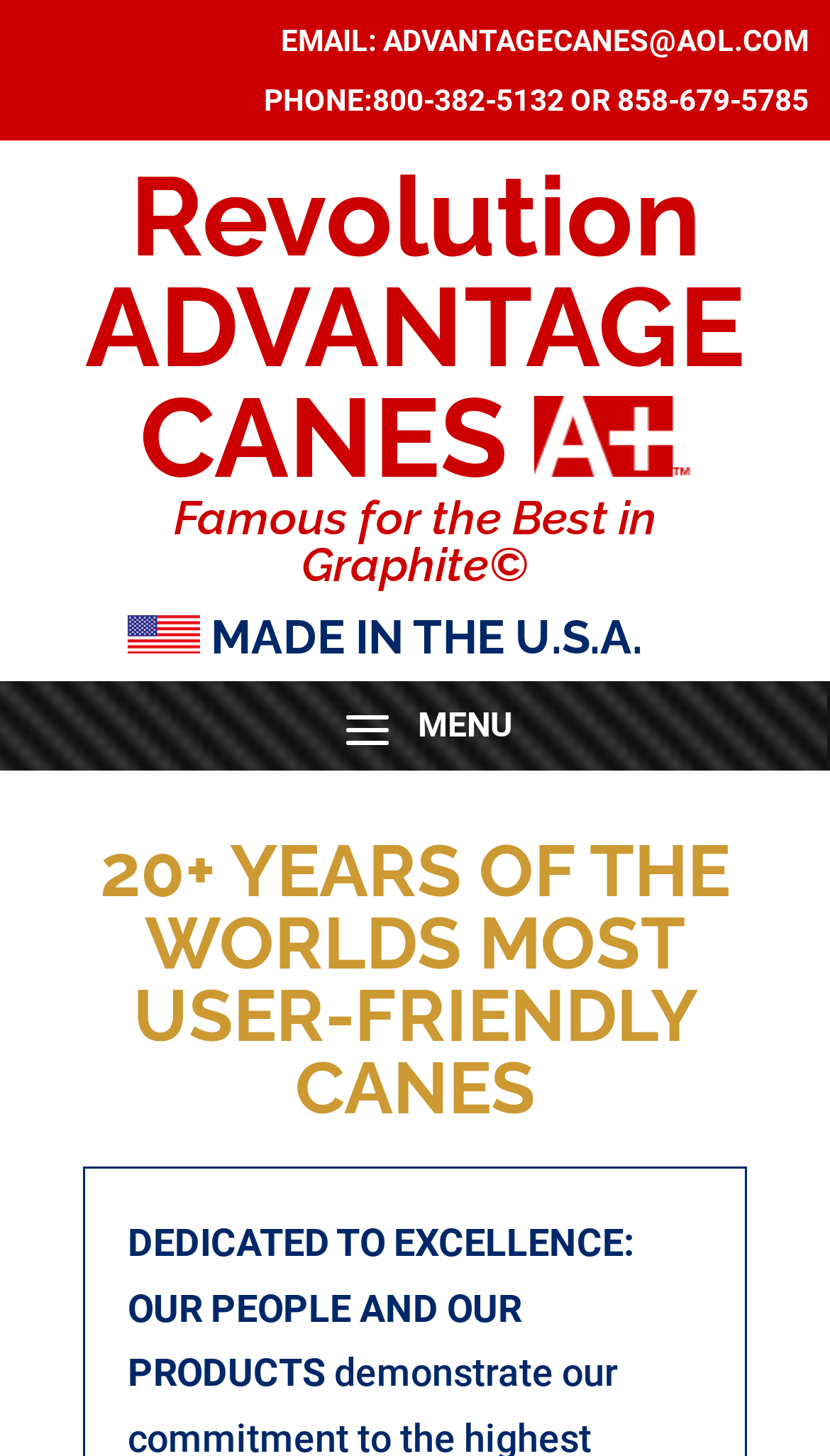How many phone numbers are provided on the webpage?
Look at the webpage screenshot and answer the question with a detailed explanation.

I counted the number of phone numbers by looking at the static text 'PHONE:' and the corresponding links next to it, which are '800-382-5132' and '858-679-5785'. There are two phone numbers in total.